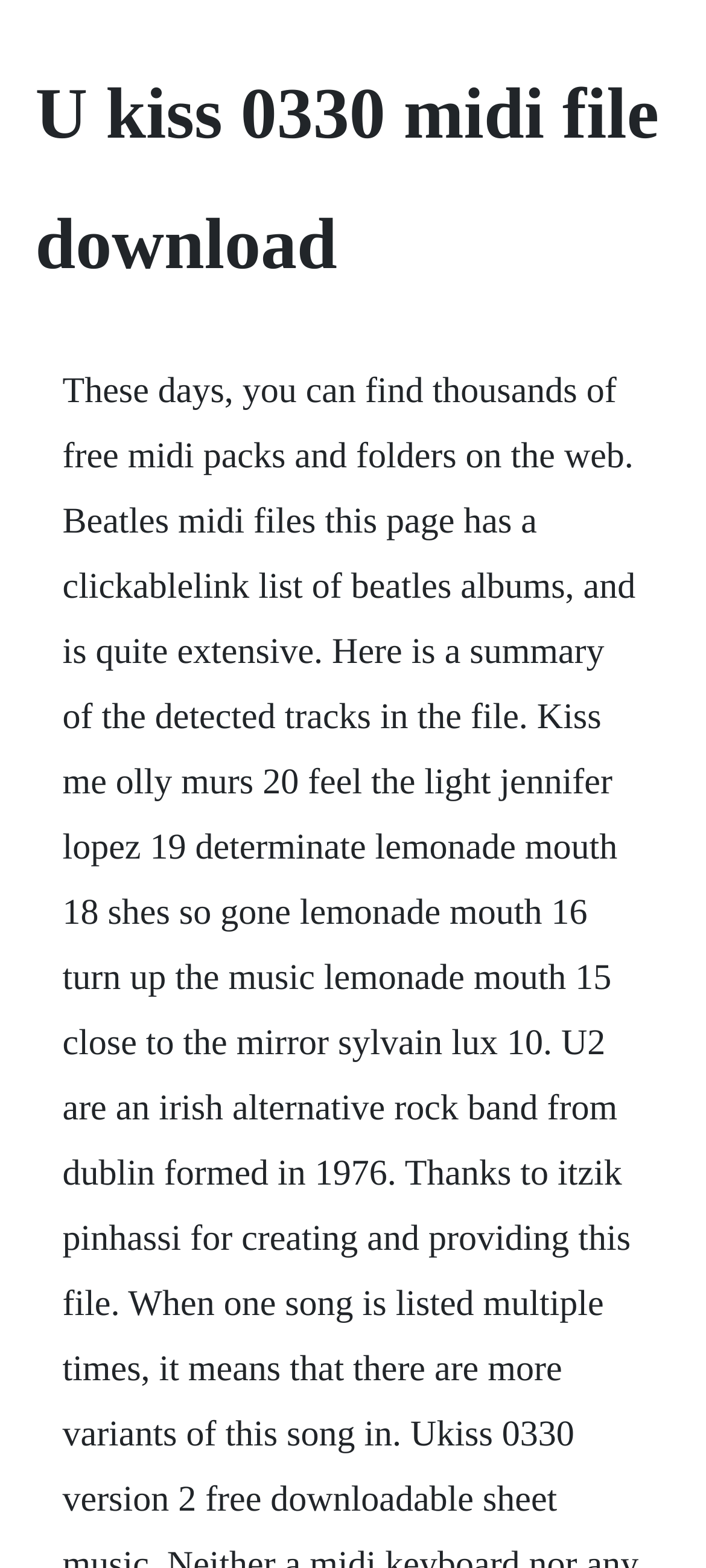Determine the main heading of the webpage and generate its text.

U kiss 0330 midi file download